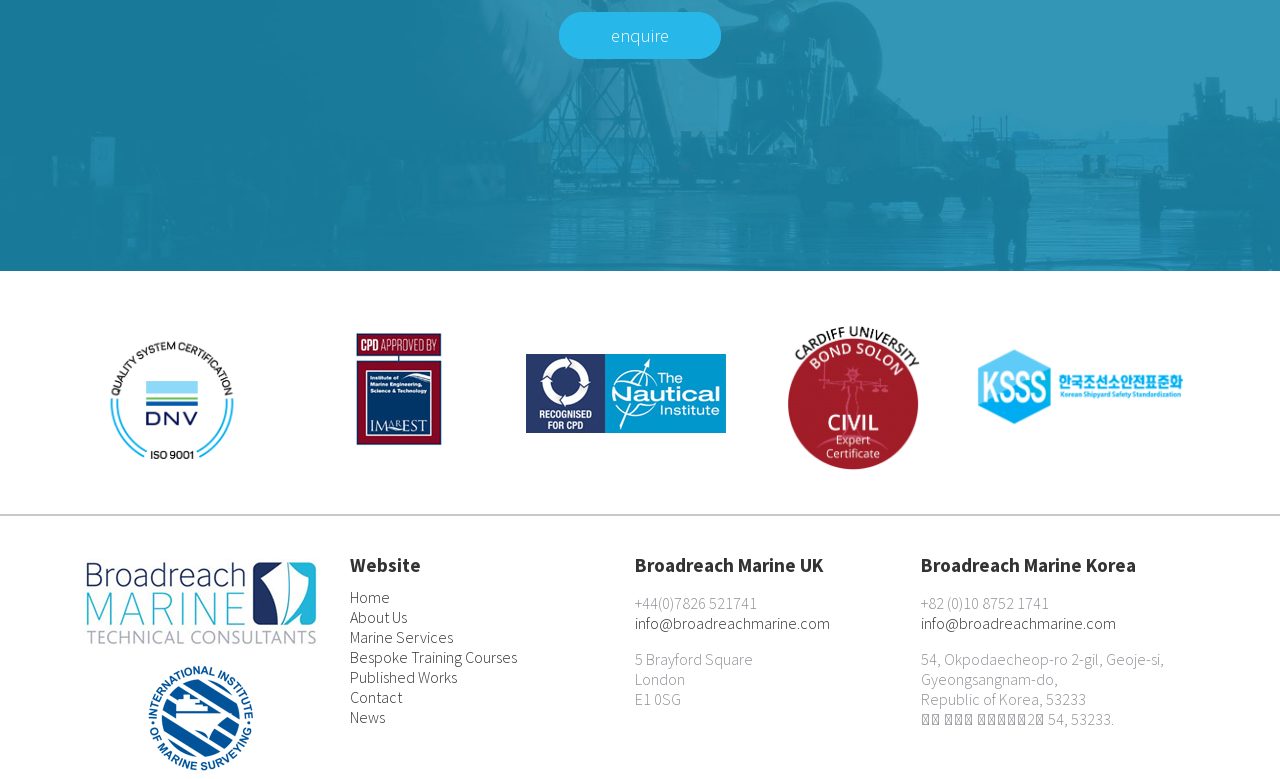Identify the bounding box coordinates of the clickable region to carry out the given instruction: "Click Enquire".

[0.437, 0.015, 0.563, 0.075]